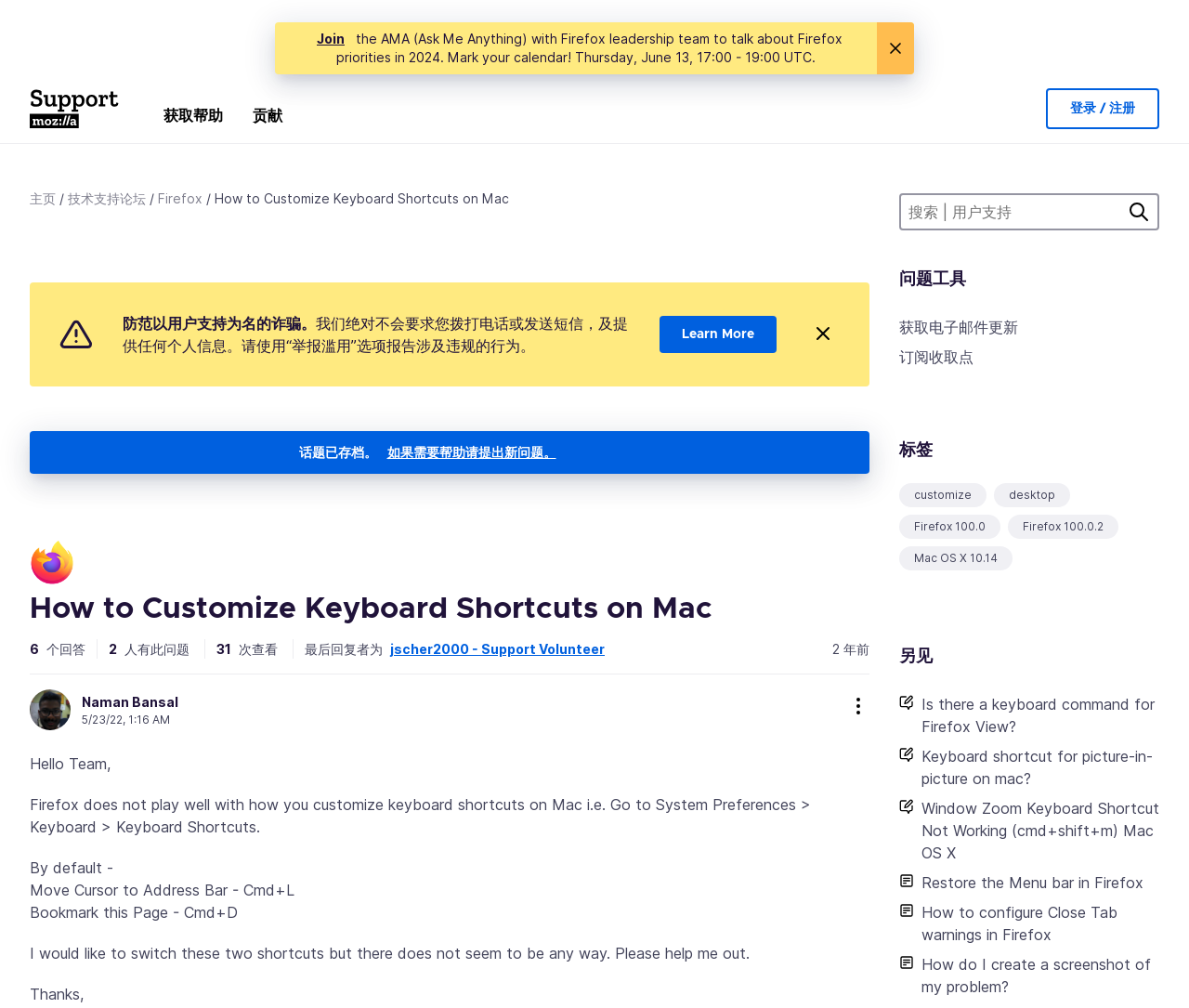Highlight the bounding box coordinates of the element that should be clicked to carry out the following instruction: "Click the 'Learn More' link". The coordinates must be given as four float numbers ranging from 0 to 1, i.e., [left, top, right, bottom].

[0.555, 0.313, 0.653, 0.35]